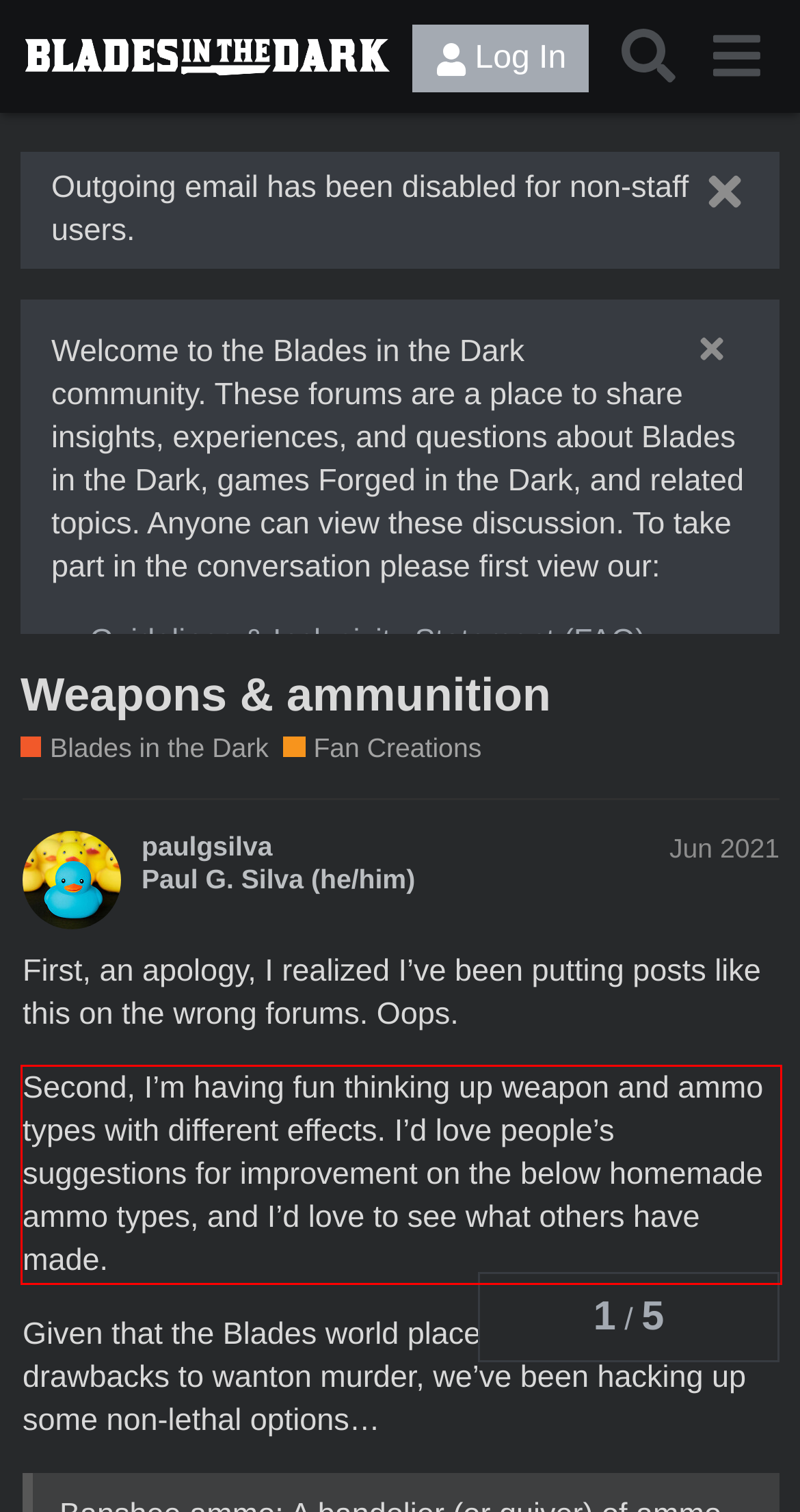View the screenshot of the webpage and identify the UI element surrounded by a red bounding box. Extract the text contained within this red bounding box.

Second, I’m having fun thinking up weapon and ammo types with different effects. I’d love people’s suggestions for improvement on the below homemade ammo types, and I’d love to see what others have made.